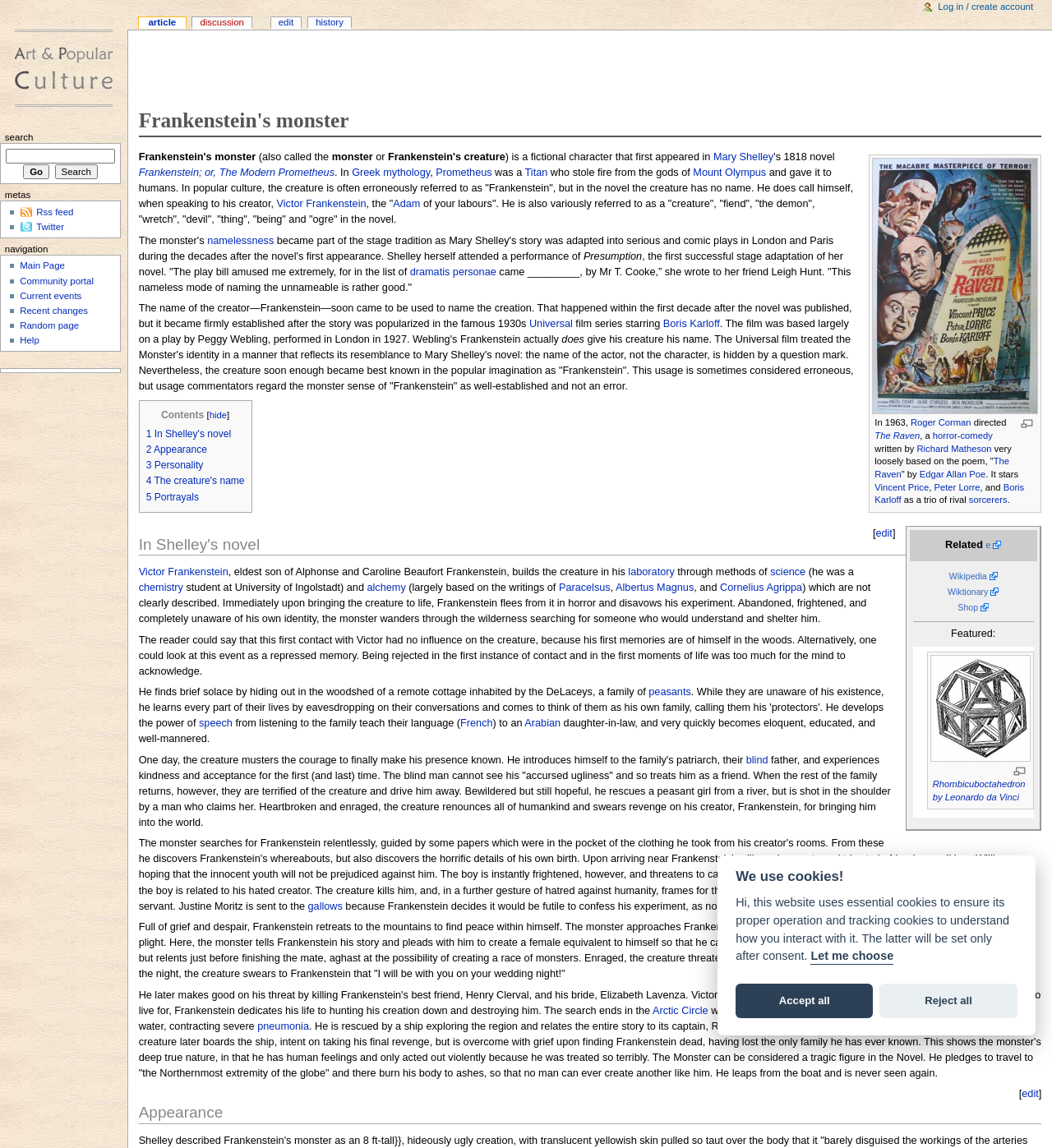Please specify the bounding box coordinates of the element that should be clicked to execute the given instruction: 'Click on the link to read about Roger Corman'. Ensure the coordinates are four float numbers between 0 and 1, expressed as [left, top, right, bottom].

[0.866, 0.364, 0.923, 0.372]